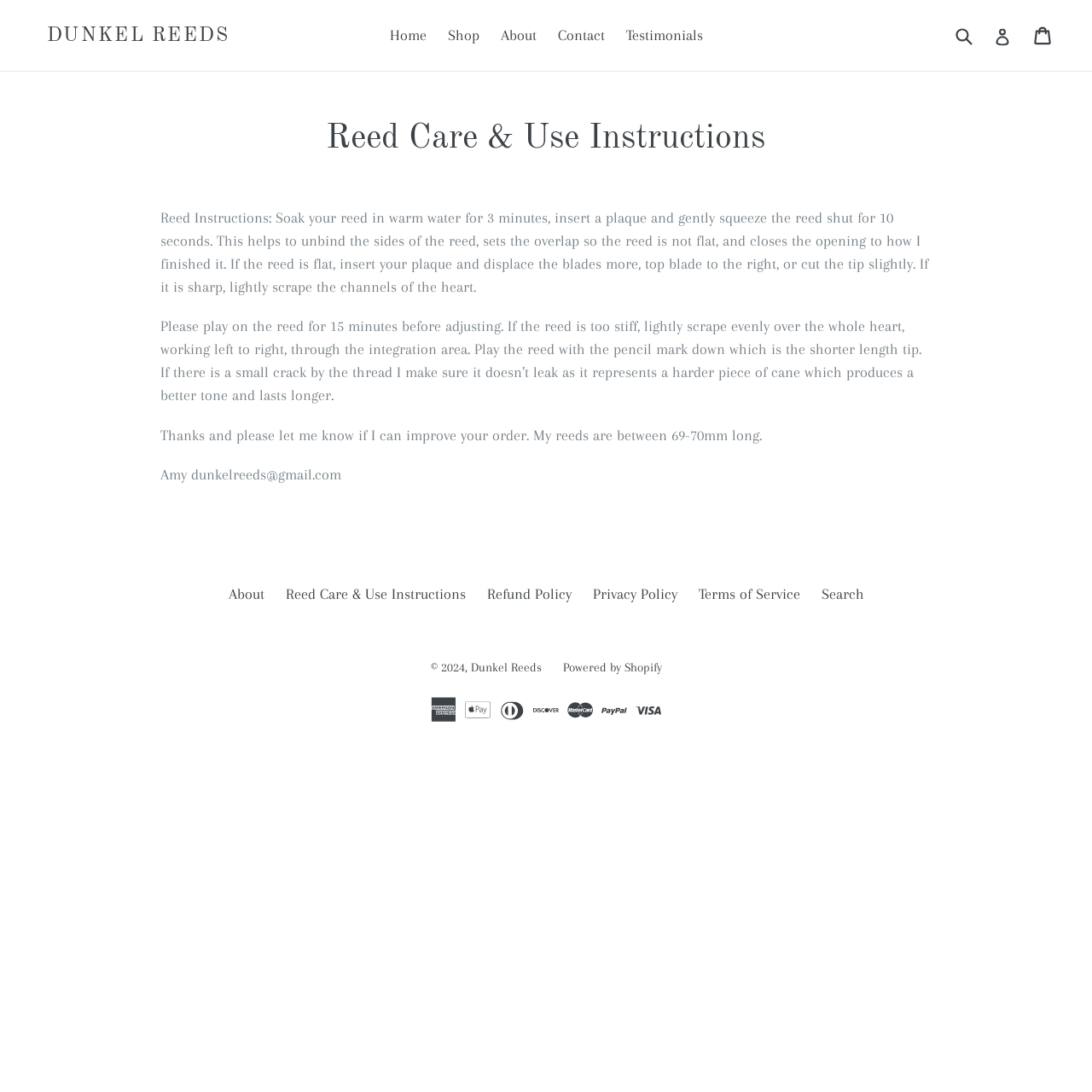Using the provided description: "Search", find the bounding box coordinates of the corresponding UI element. The output should be four float numbers between 0 and 1, in the format [left, top, right, bottom].

[0.752, 0.536, 0.791, 0.552]